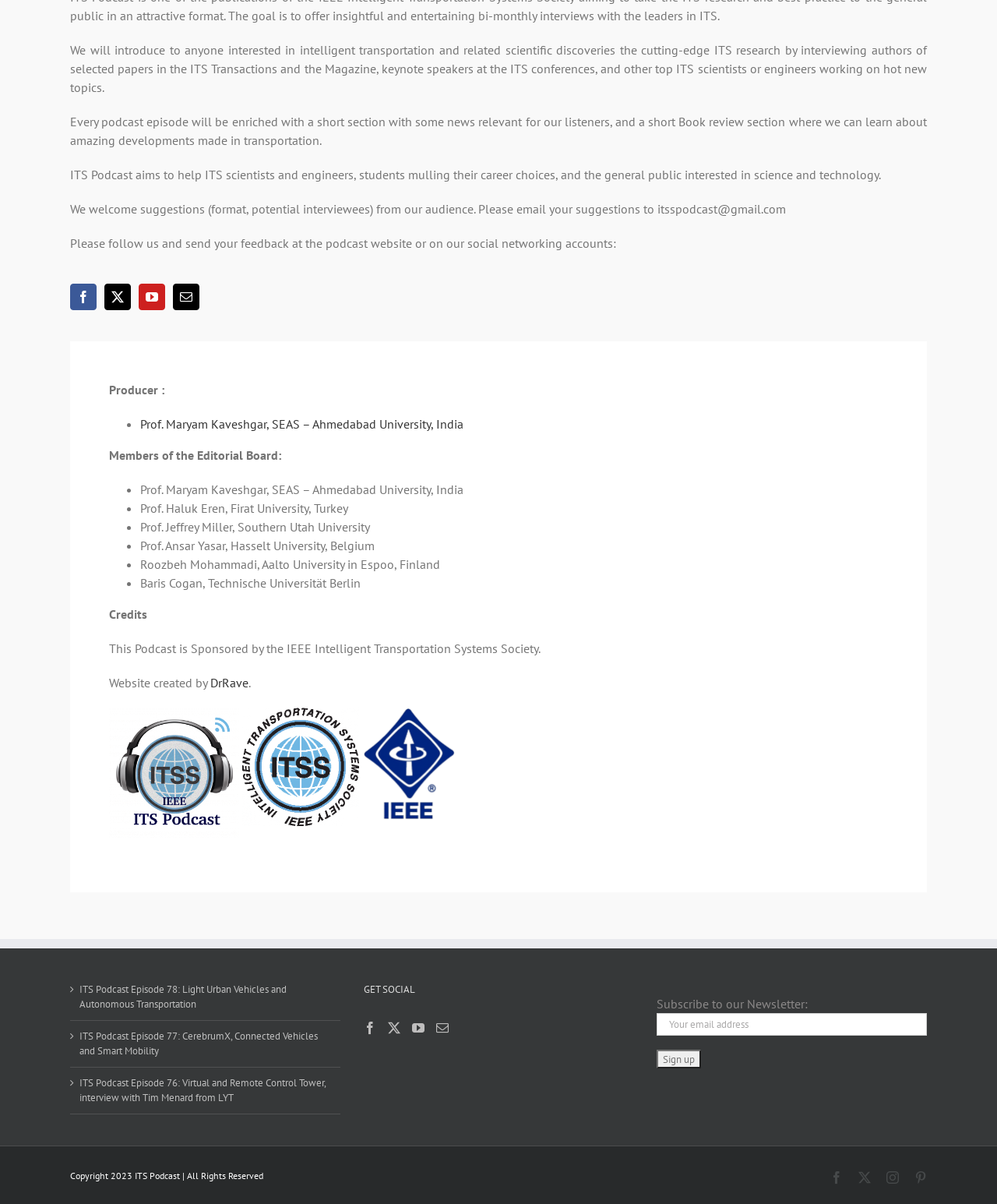Provide the bounding box coordinates for the specified HTML element described in this description: "value="Sign up"". The coordinates should be four float numbers ranging from 0 to 1, in the format [left, top, right, bottom].

[0.659, 0.872, 0.703, 0.887]